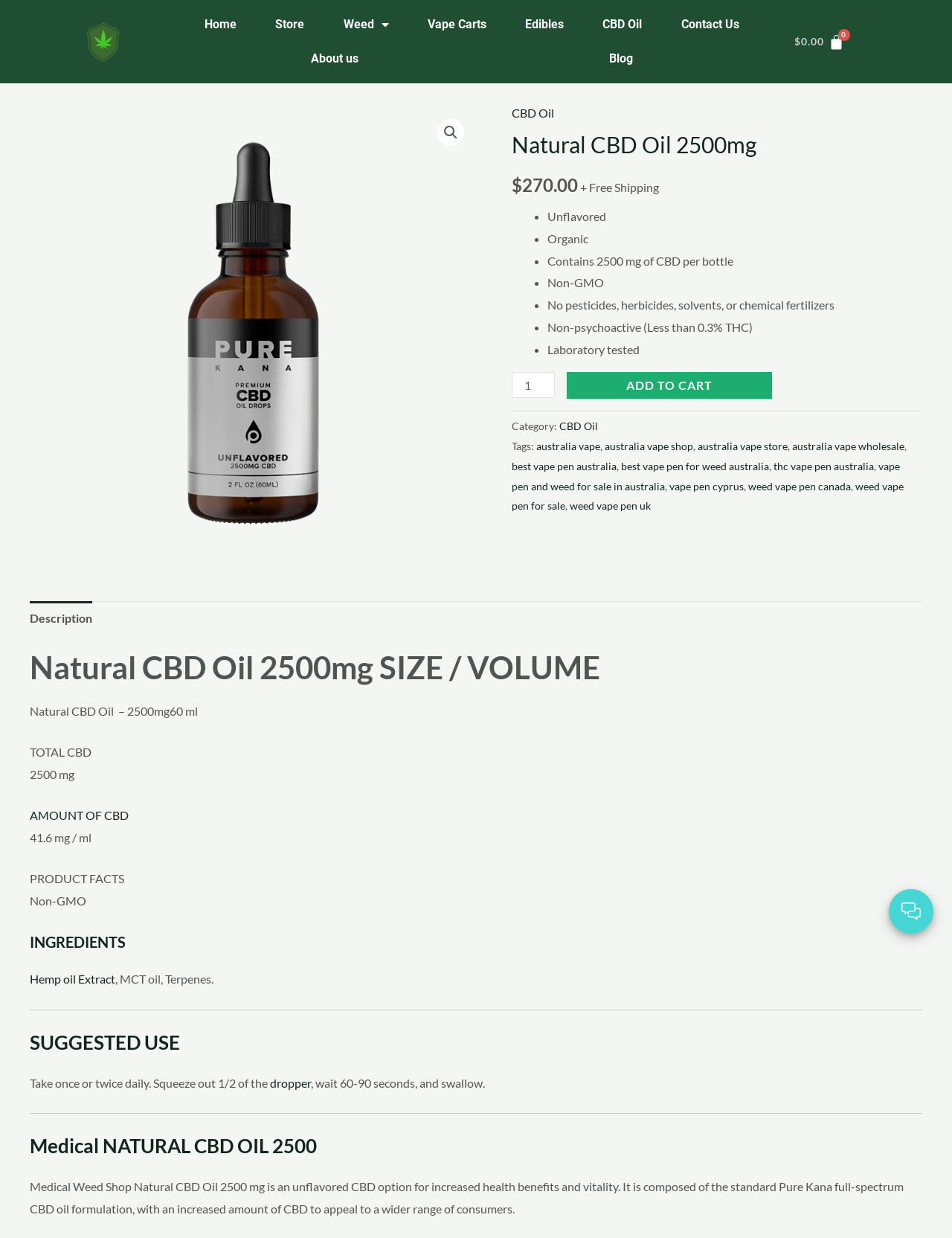What is the product name?
Using the visual information, answer the question in a single word or phrase.

Natural CBD Oil 2500mg